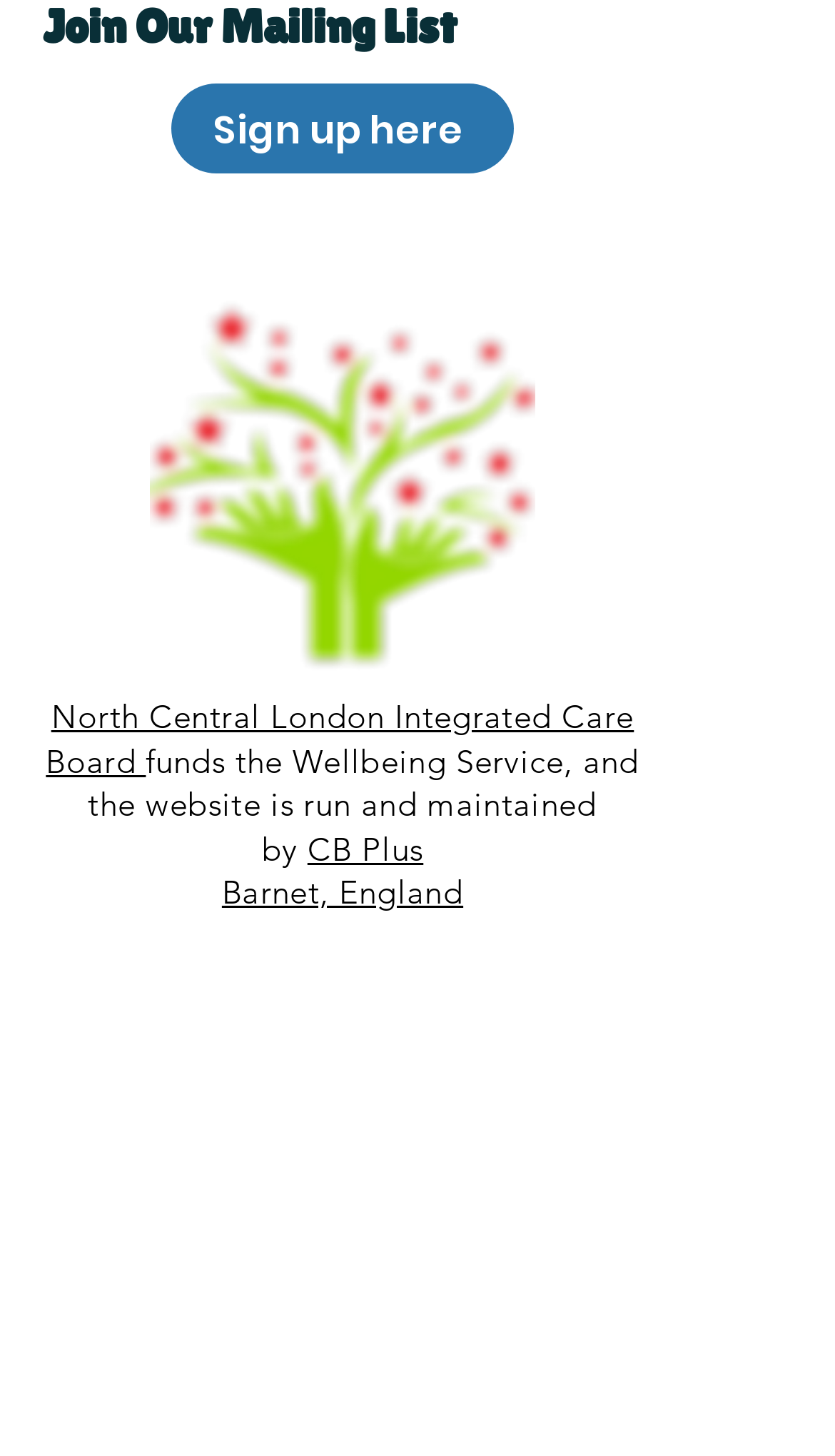What social media platforms are available?
Using the details from the image, give an elaborate explanation to answer the question.

I found the answer by looking at the list element with the text 'Social Bar', which contains two link elements with the texts 'Twitter' and 'Facebook', indicating that these two social media platforms are available.